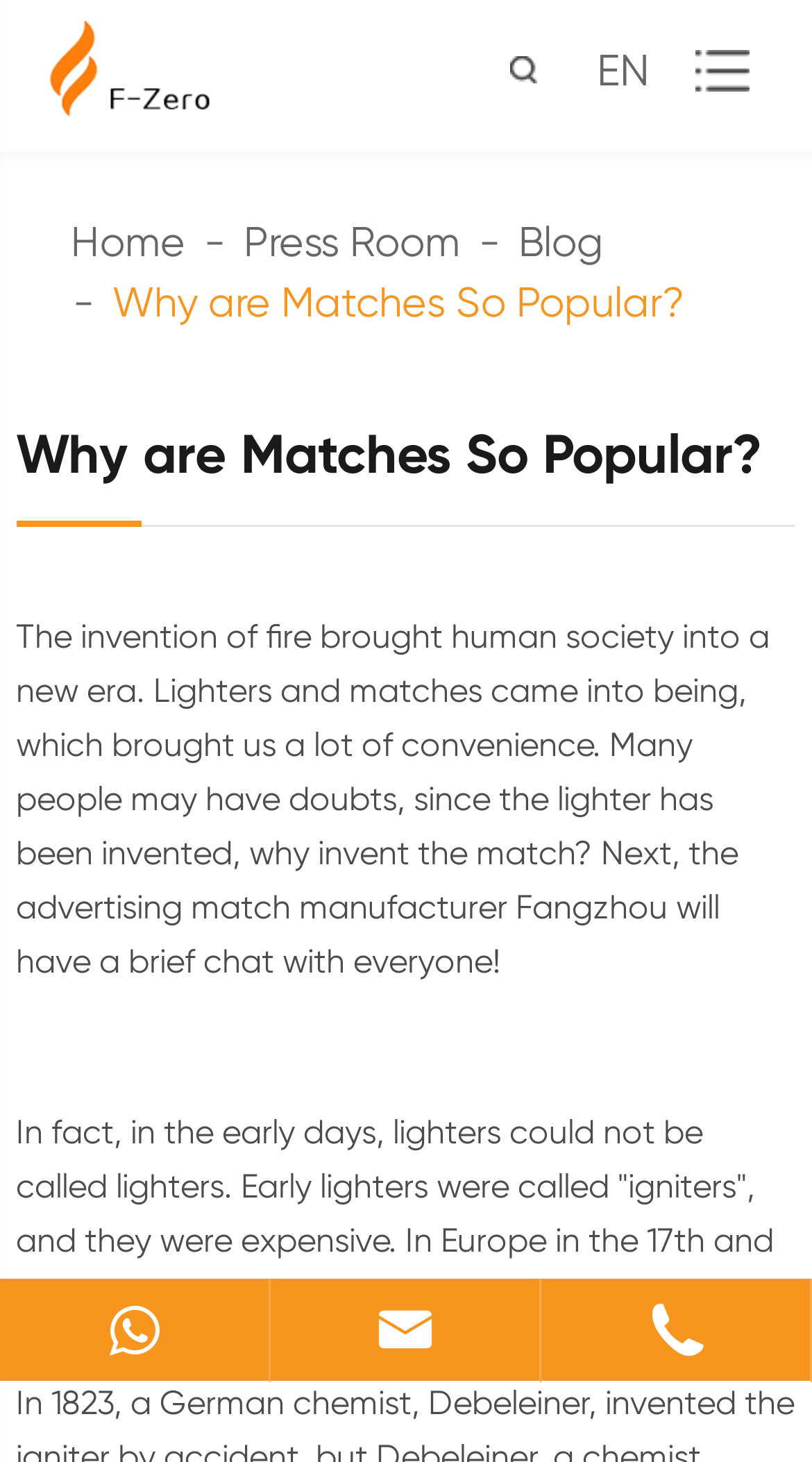Determine the bounding box coordinates of the clickable region to follow the instruction: "Click the 'Next' button".

None